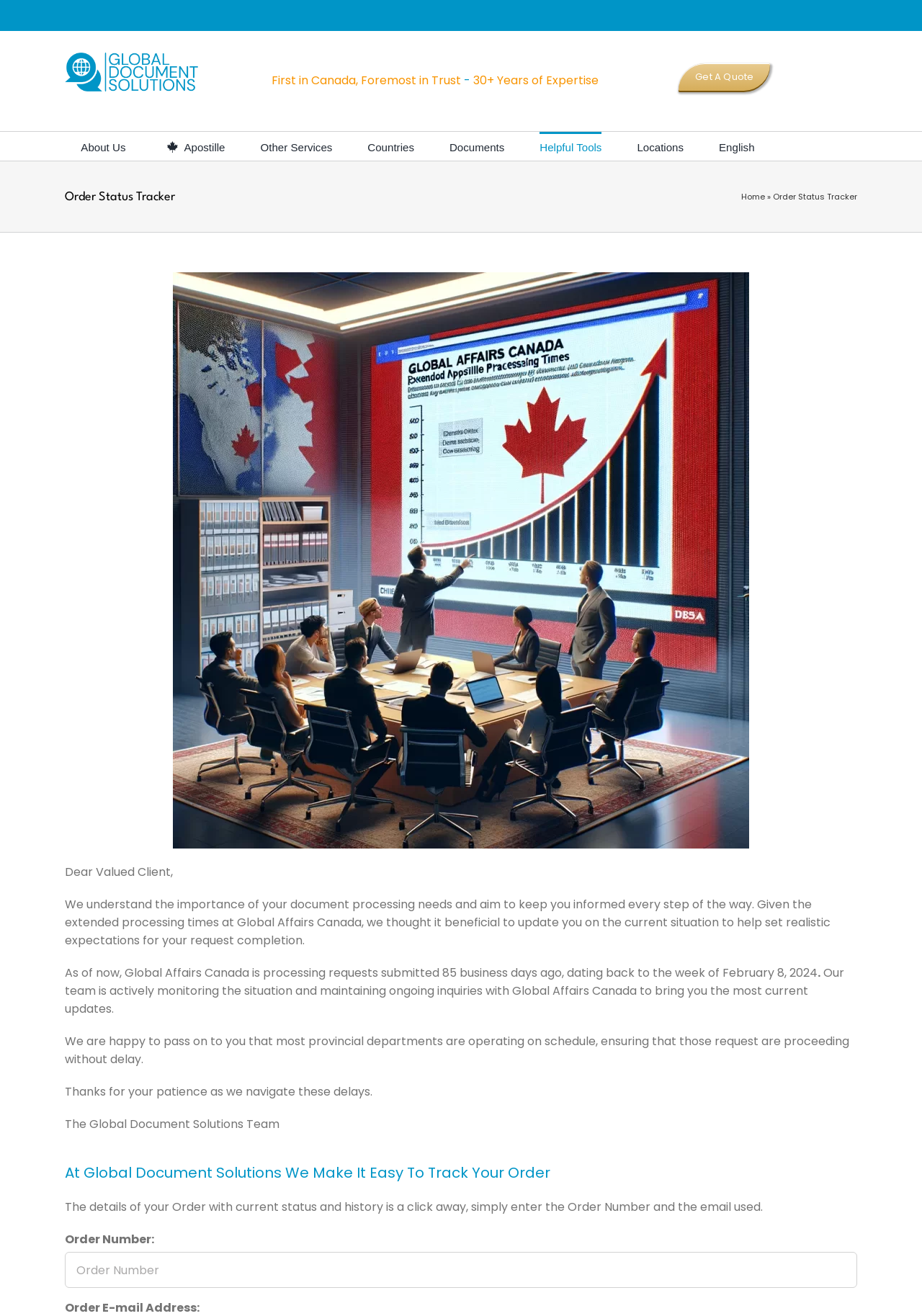Consider the image and give a detailed and elaborate answer to the question: 
What is the purpose of the Order Status Tracker?

The Order Status Tracker is a feature on the webpage that allows users to track the status of their orders. It provides an update on the current situation and allows users to enter their order number and email to view the details of their order.